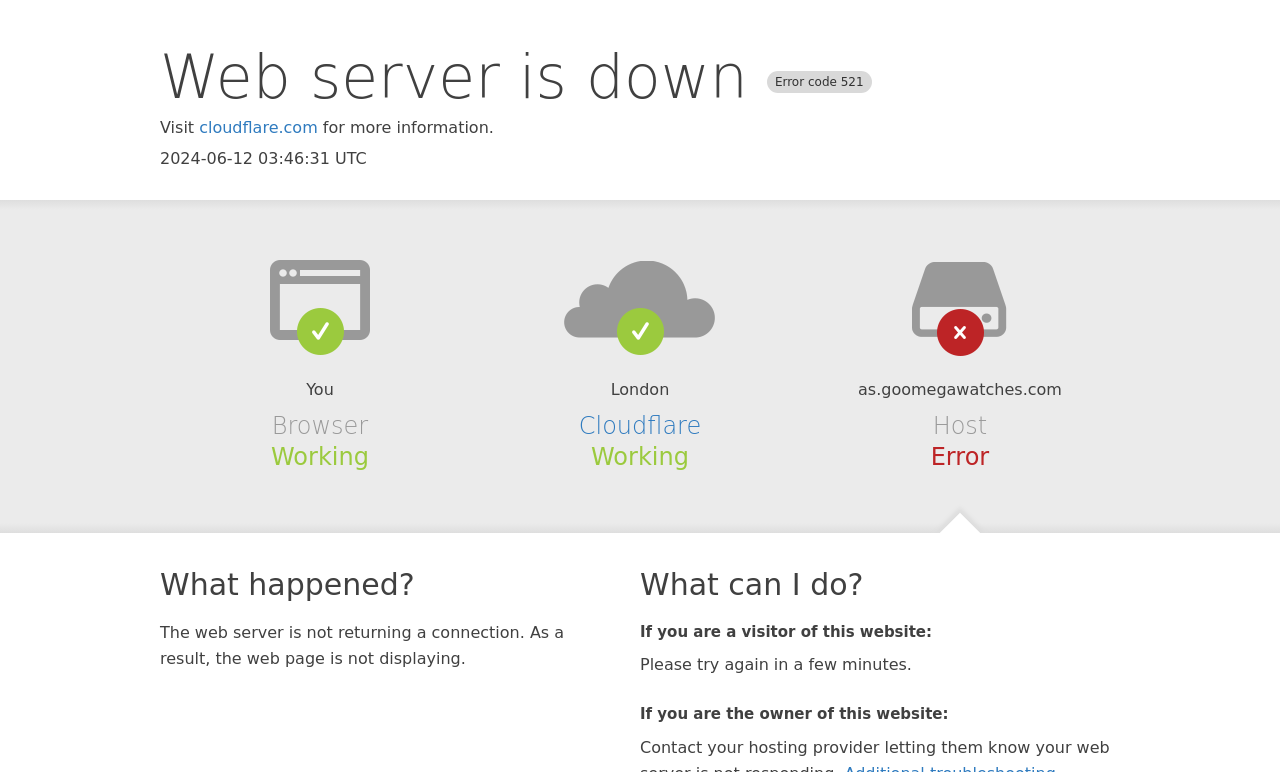Use a single word or phrase to answer the following:
What should a visitor of this website do?

Try again in a few minutes